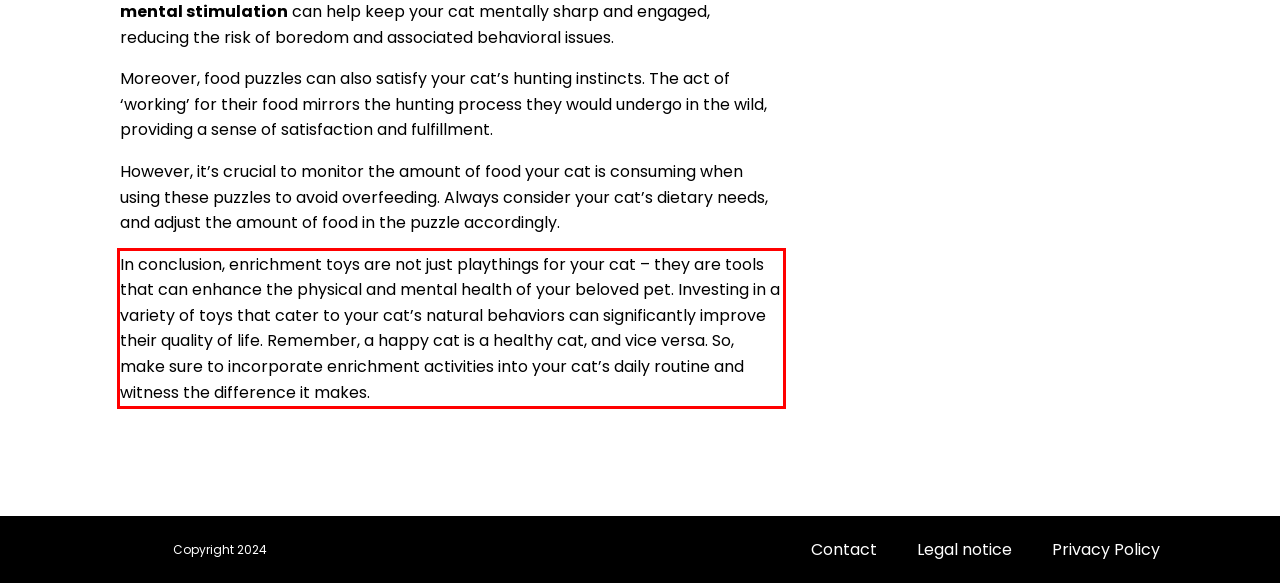You are given a webpage screenshot with a red bounding box around a UI element. Extract and generate the text inside this red bounding box.

In conclusion, enrichment toys are not just playthings for your cat – they are tools that can enhance the physical and mental health of your beloved pet. Investing in a variety of toys that cater to your cat’s natural behaviors can significantly improve their quality of life. Remember, a happy cat is a healthy cat, and vice versa. So, make sure to incorporate enrichment activities into your cat’s daily routine and witness the difference it makes.